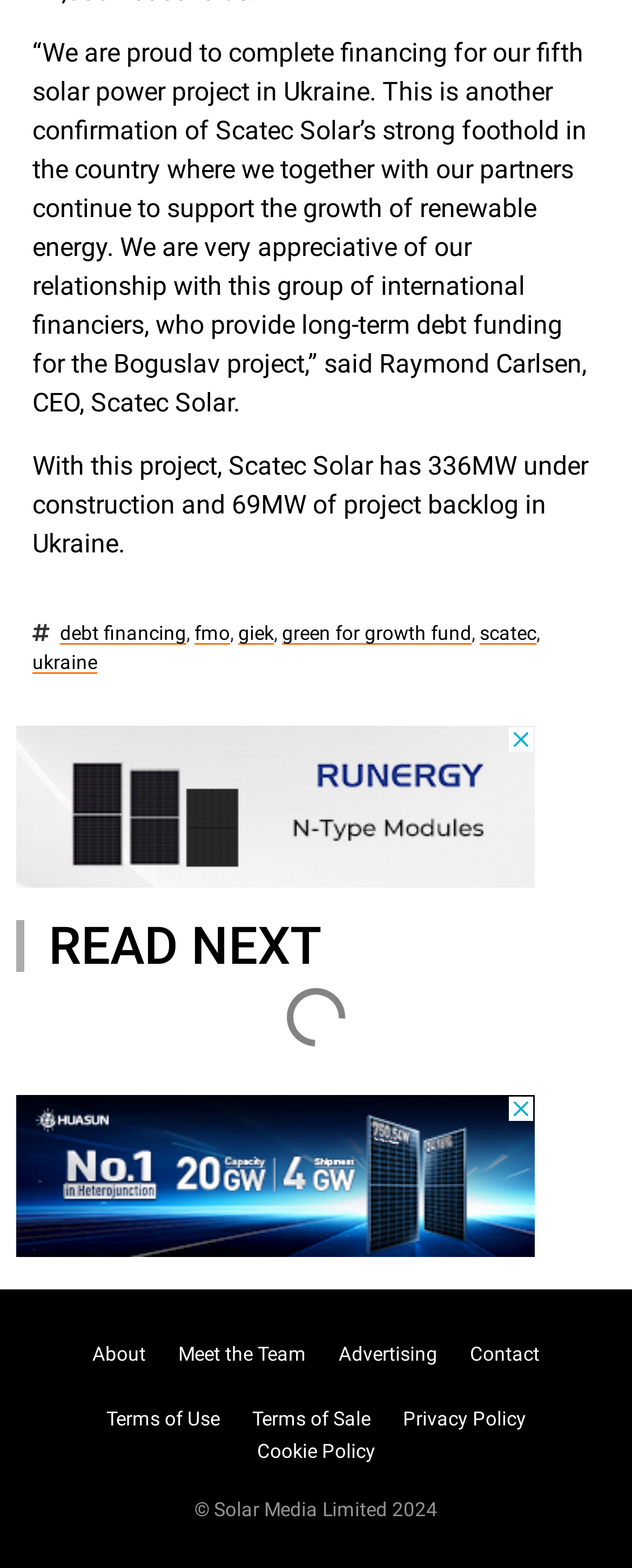Find the bounding box coordinates of the clickable element required to execute the following instruction: "Show more filters". Provide the coordinates as four float numbers between 0 and 1, i.e., [left, top, right, bottom].

None